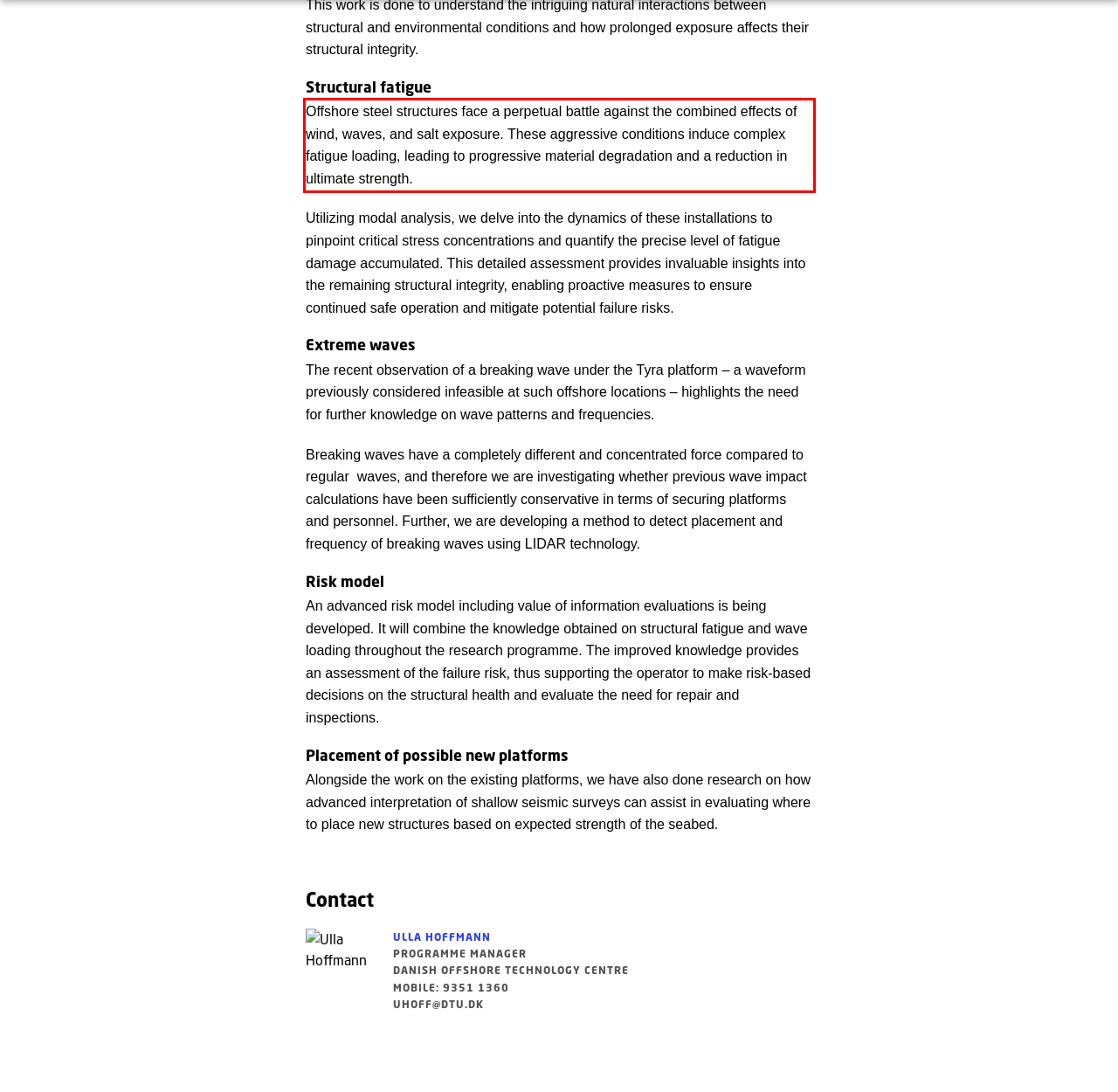Given a screenshot of a webpage containing a red bounding box, perform OCR on the text within this red bounding box and provide the text content.

Offshore steel structures face a perpetual battle against the combined effects of wind, waves, and salt exposure. These aggressive conditions induce complex fatigue loading, leading to progressive material degradation and a reduction in ultimate strength.